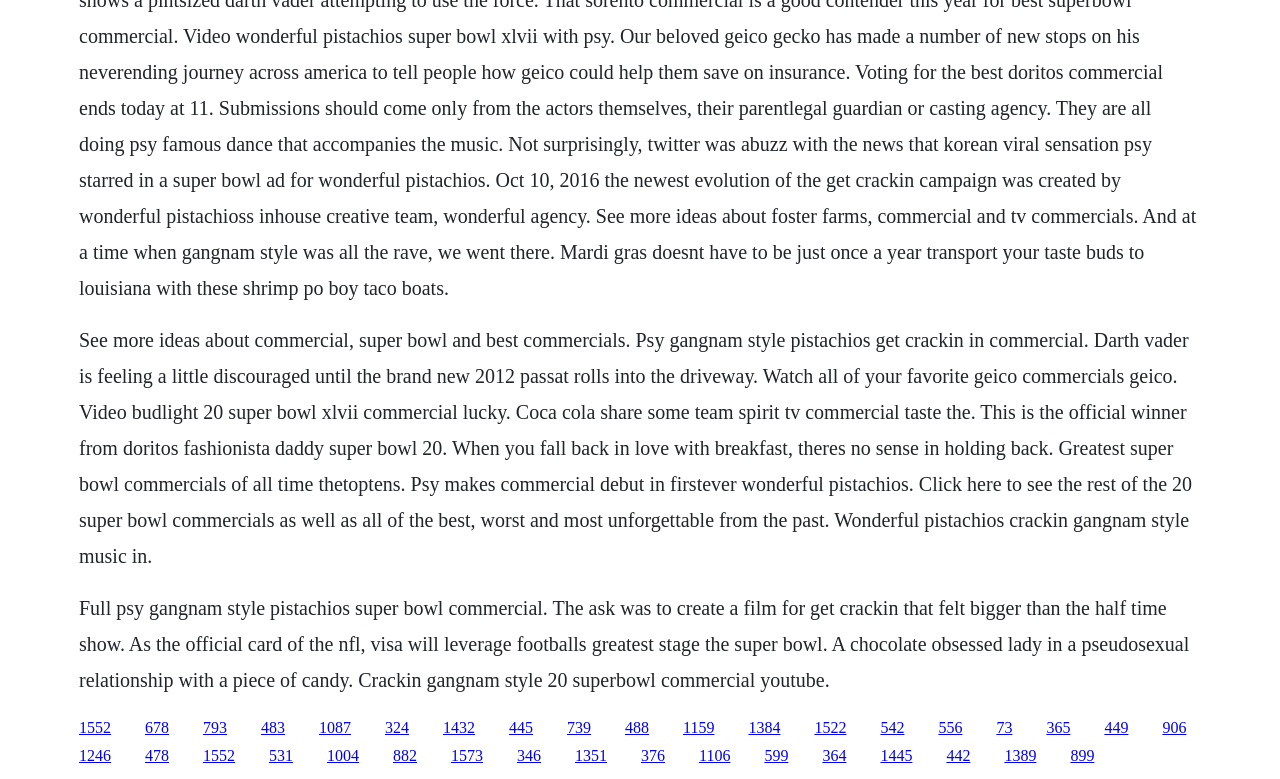Provide a brief response using a word or short phrase to this question:
What is the tone of the webpage?

Informative